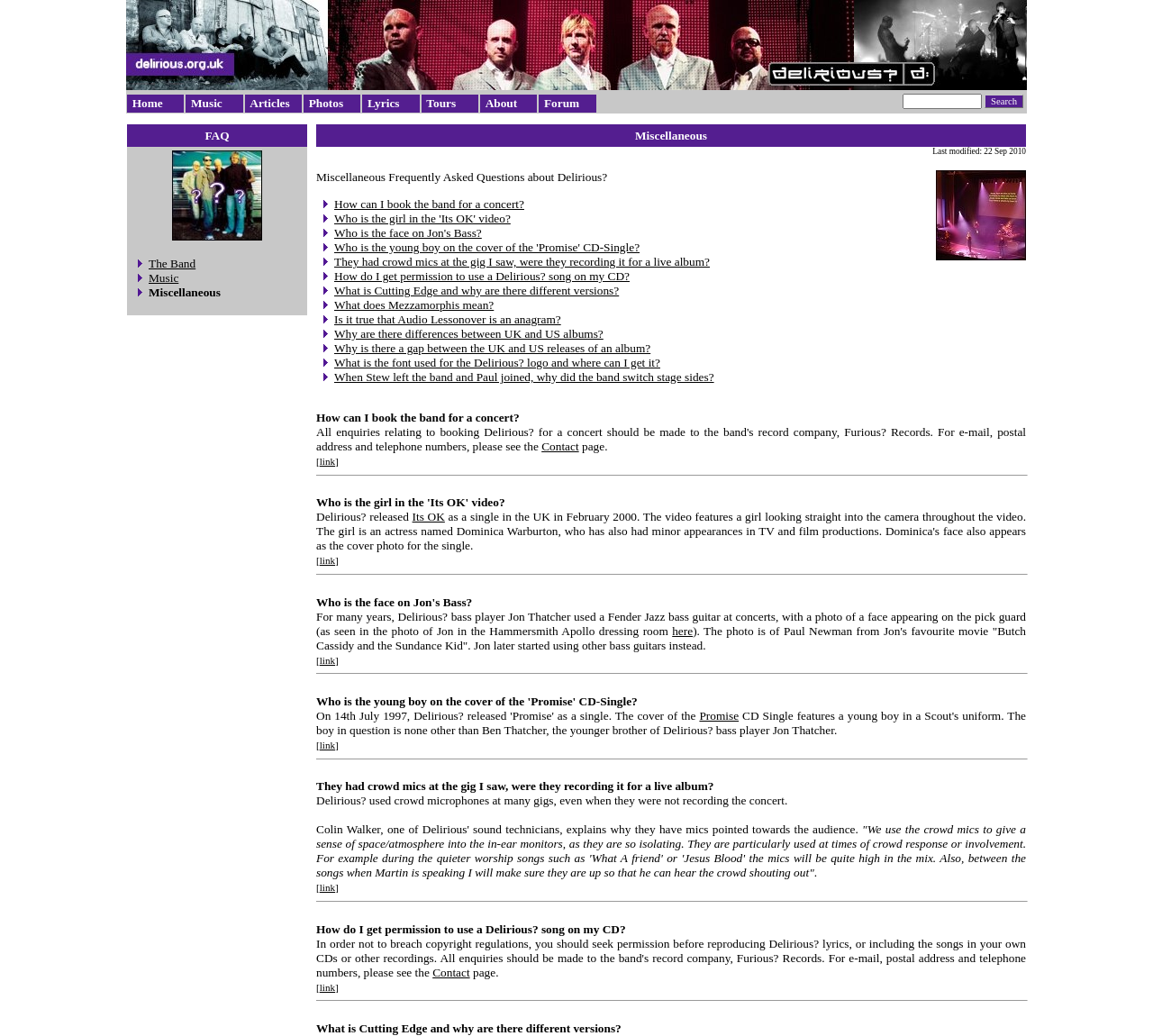Please identify the bounding box coordinates of the area I need to click to accomplish the following instruction: "Read about The Band".

[0.129, 0.248, 0.17, 0.261]